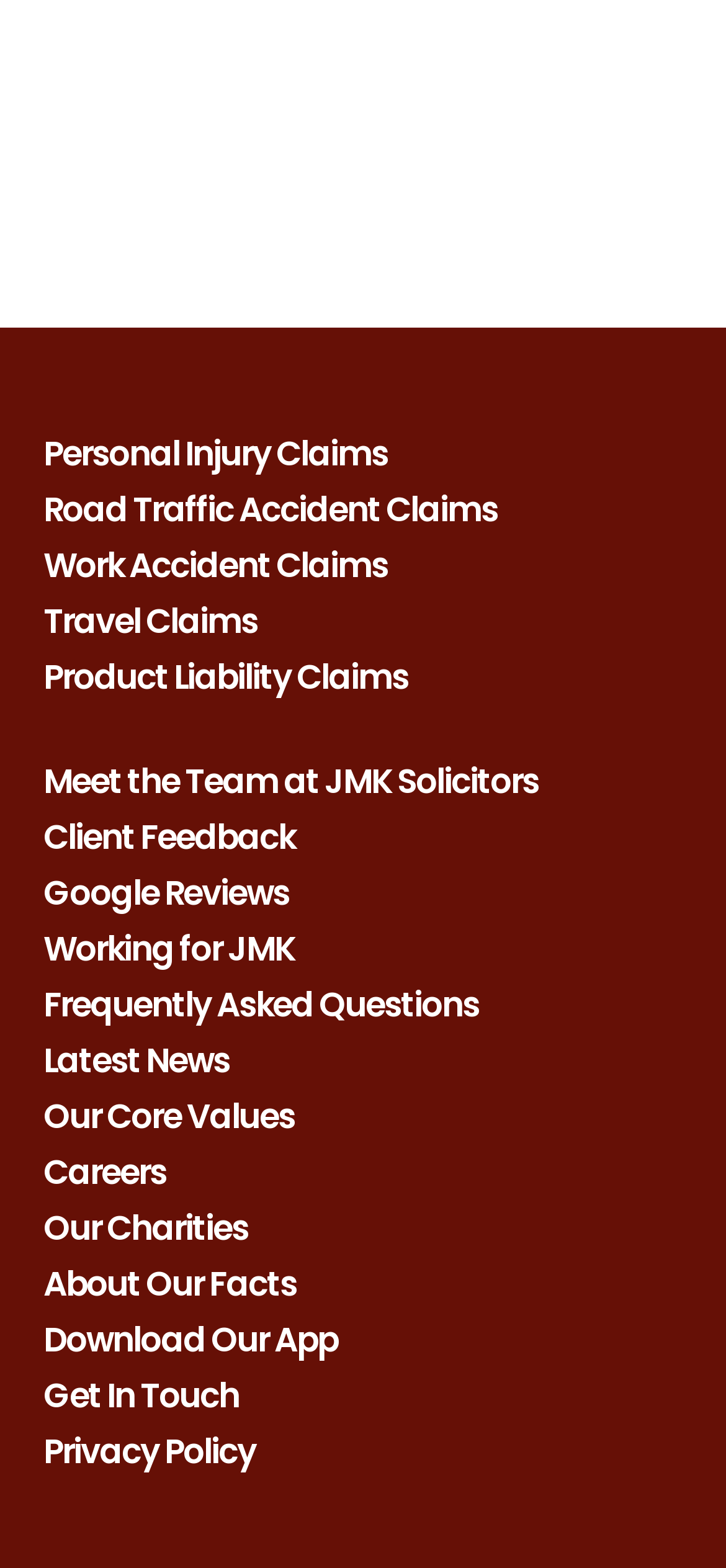Show the bounding box coordinates for the element that needs to be clicked to execute the following instruction: "Click on Personal Injury Claims". Provide the coordinates in the form of four float numbers between 0 and 1, i.e., [left, top, right, bottom].

[0.06, 0.275, 0.94, 0.301]